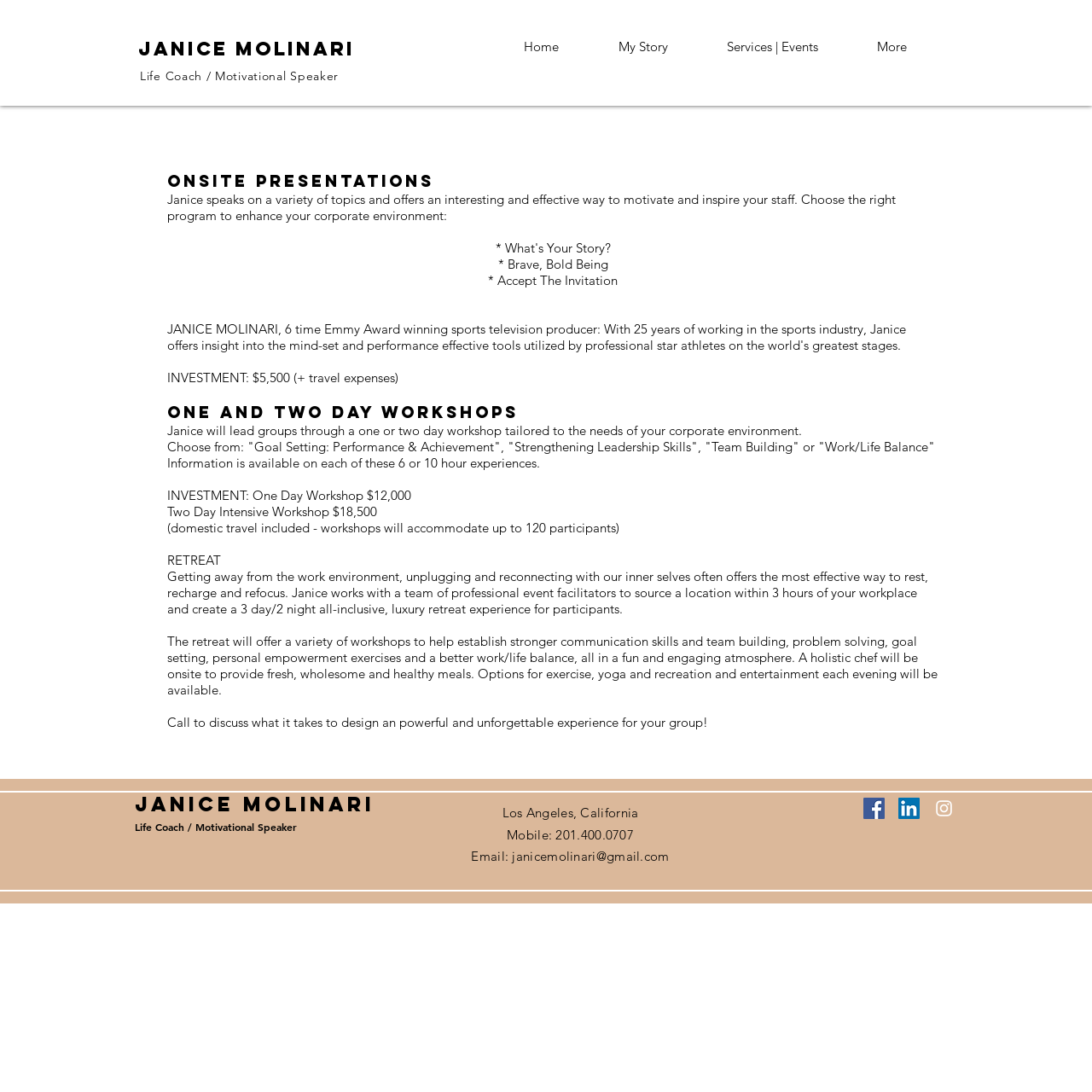Indicate the bounding box coordinates of the clickable region to achieve the following instruction: "Visit Janice's LinkedIn profile."

[0.823, 0.73, 0.842, 0.75]